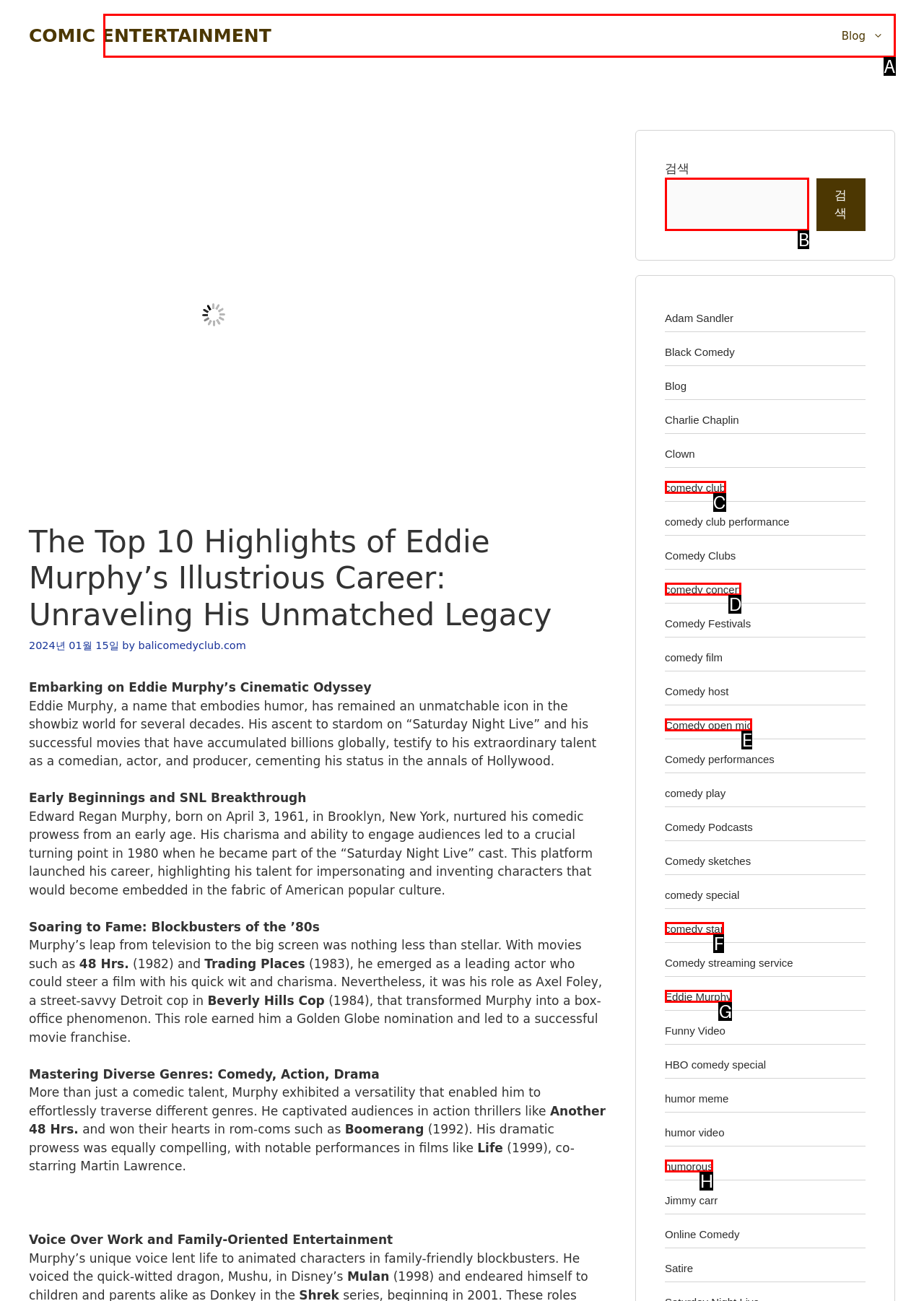Choose the HTML element that should be clicked to accomplish the task: Search. Answer with the letter of the chosen option.

None